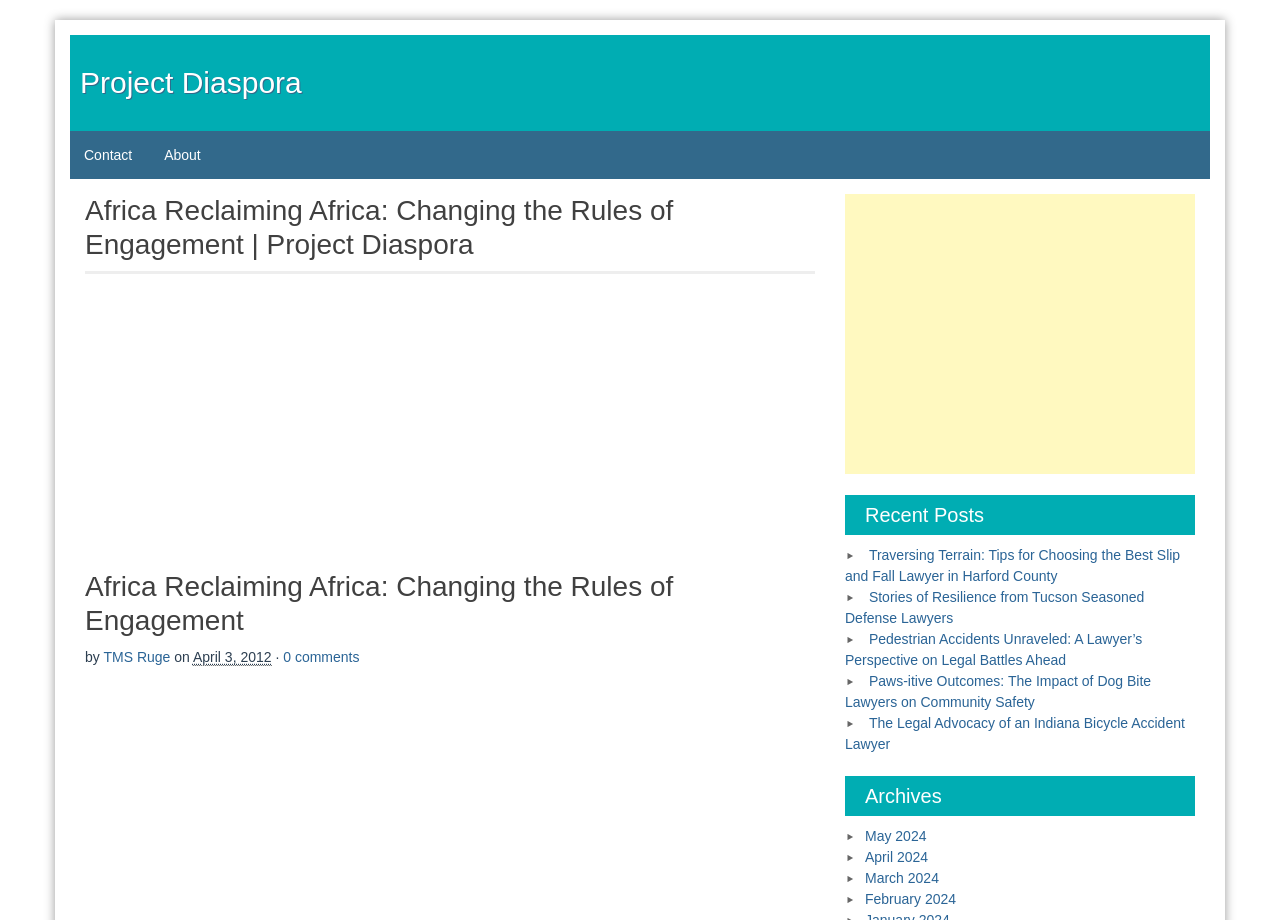Identify the bounding box coordinates of the region that should be clicked to execute the following instruction: "Go to My Life @ Riddle".

None